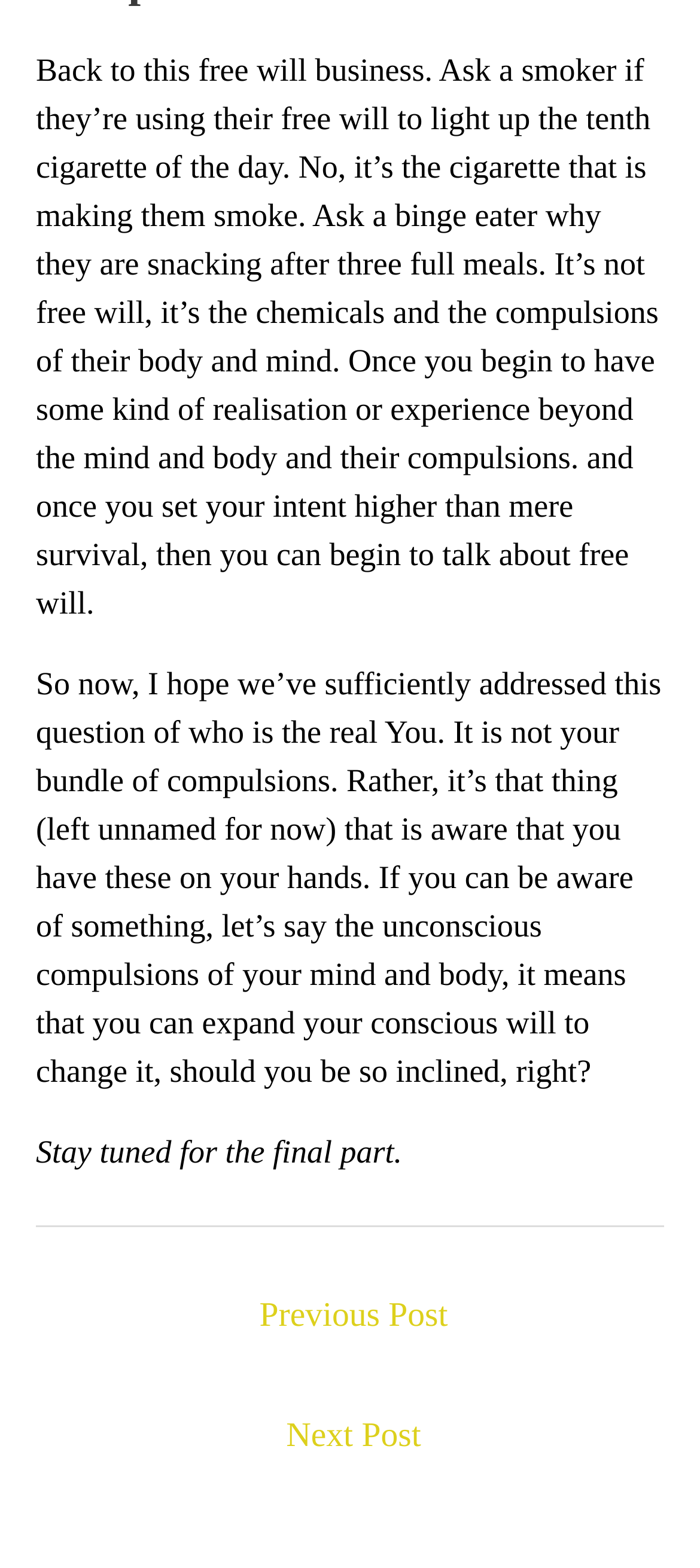Find the bounding box coordinates for the HTML element specified by: "Next Post →".

[0.056, 0.893, 0.954, 0.944]